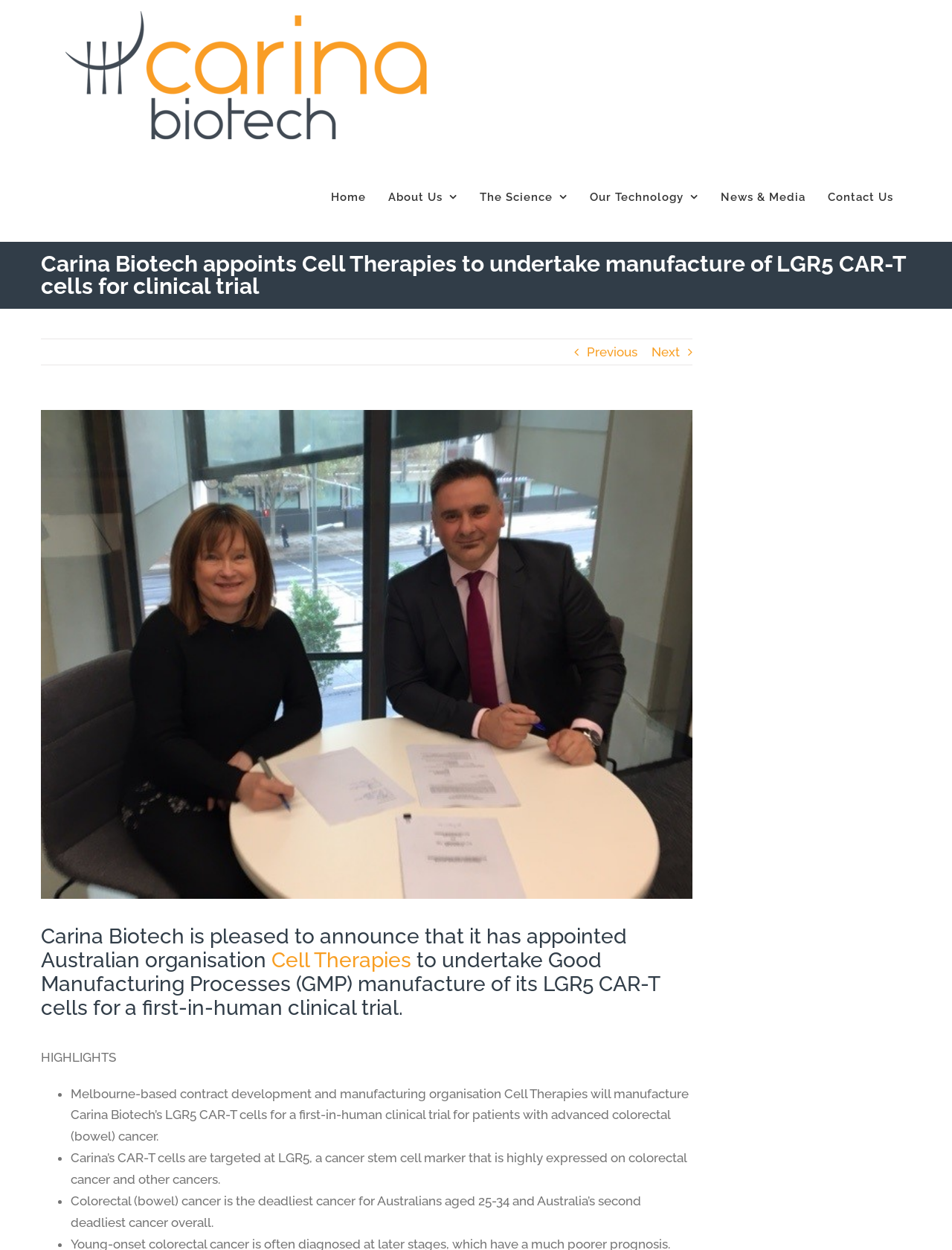Determine the bounding box coordinates of the section I need to click to execute the following instruction: "Read about The Science". Provide the coordinates as four float numbers between 0 and 1, i.e., [left, top, right, bottom].

[0.504, 0.122, 0.596, 0.193]